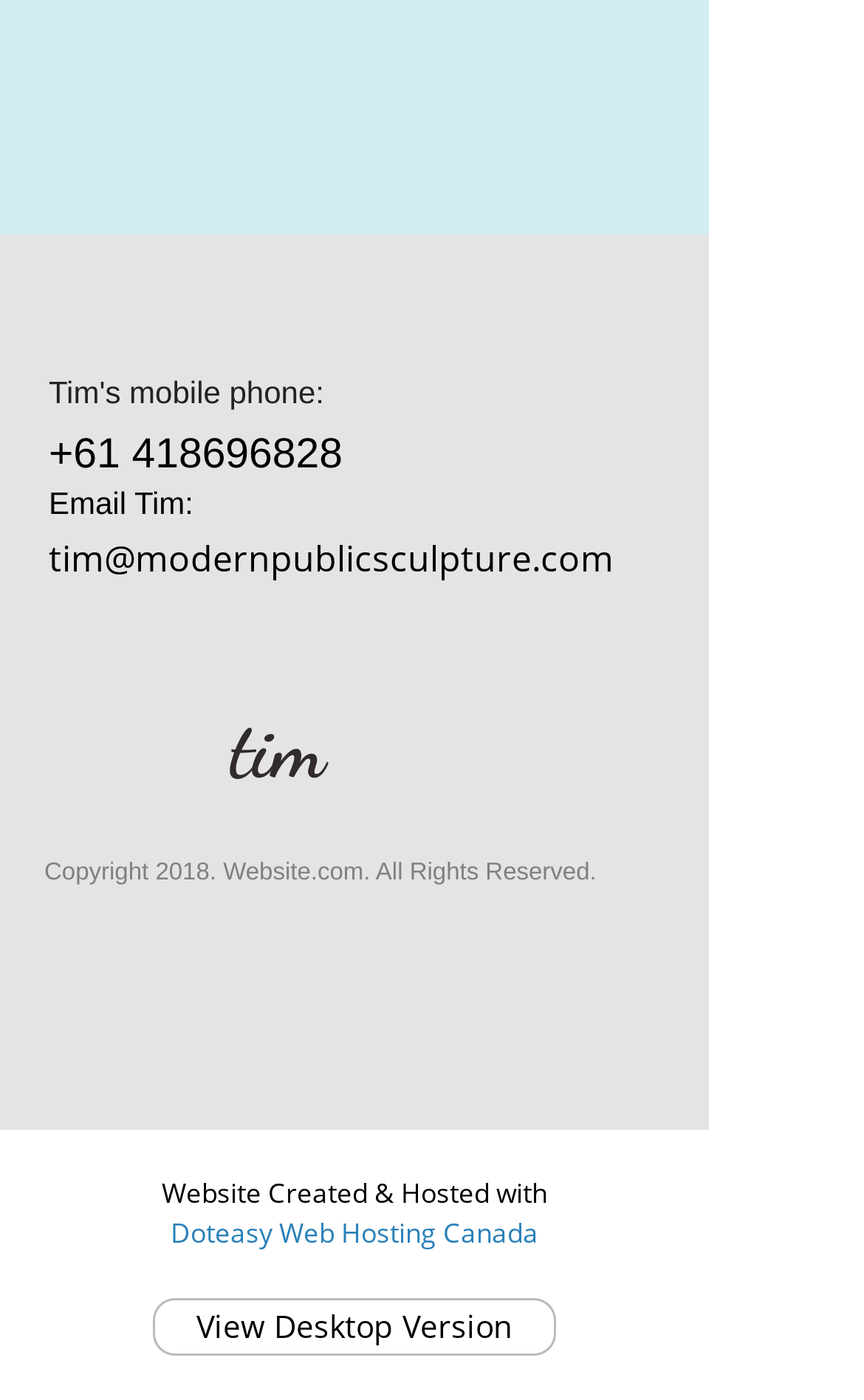What is Tim's mobile phone number?
Please provide a comprehensive answer based on the visual information in the image.

The mobile phone number of Tim can be found in the heading element with the text '+61 418696828'. This element is a child of the contentinfo element and has a bounding box with coordinates [0.056, 0.301, 0.764, 0.348].